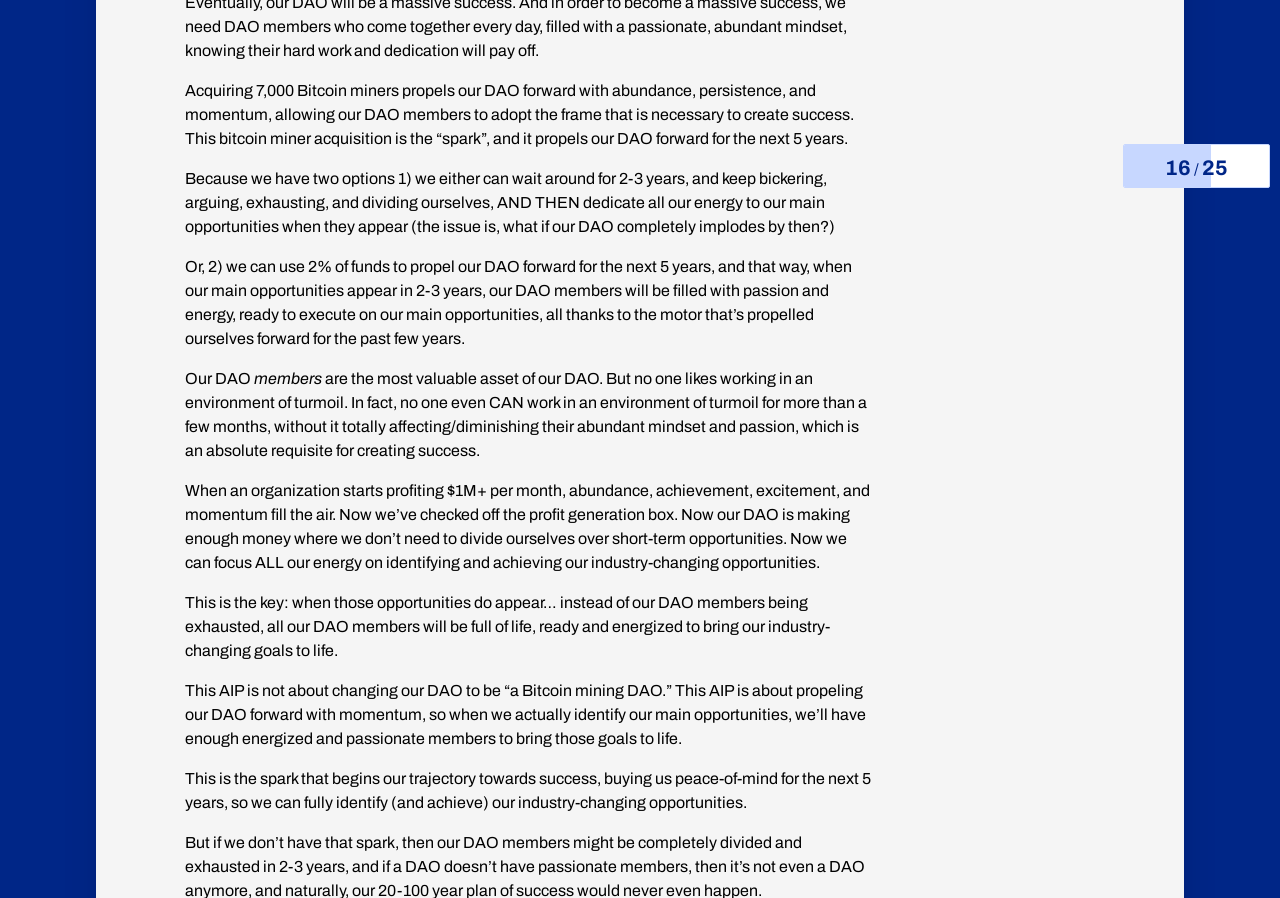Please mark the bounding box coordinates of the area that should be clicked to carry out the instruction: "Read more about AIP-370 proposal".

[0.1, 0.47, 0.724, 0.607]